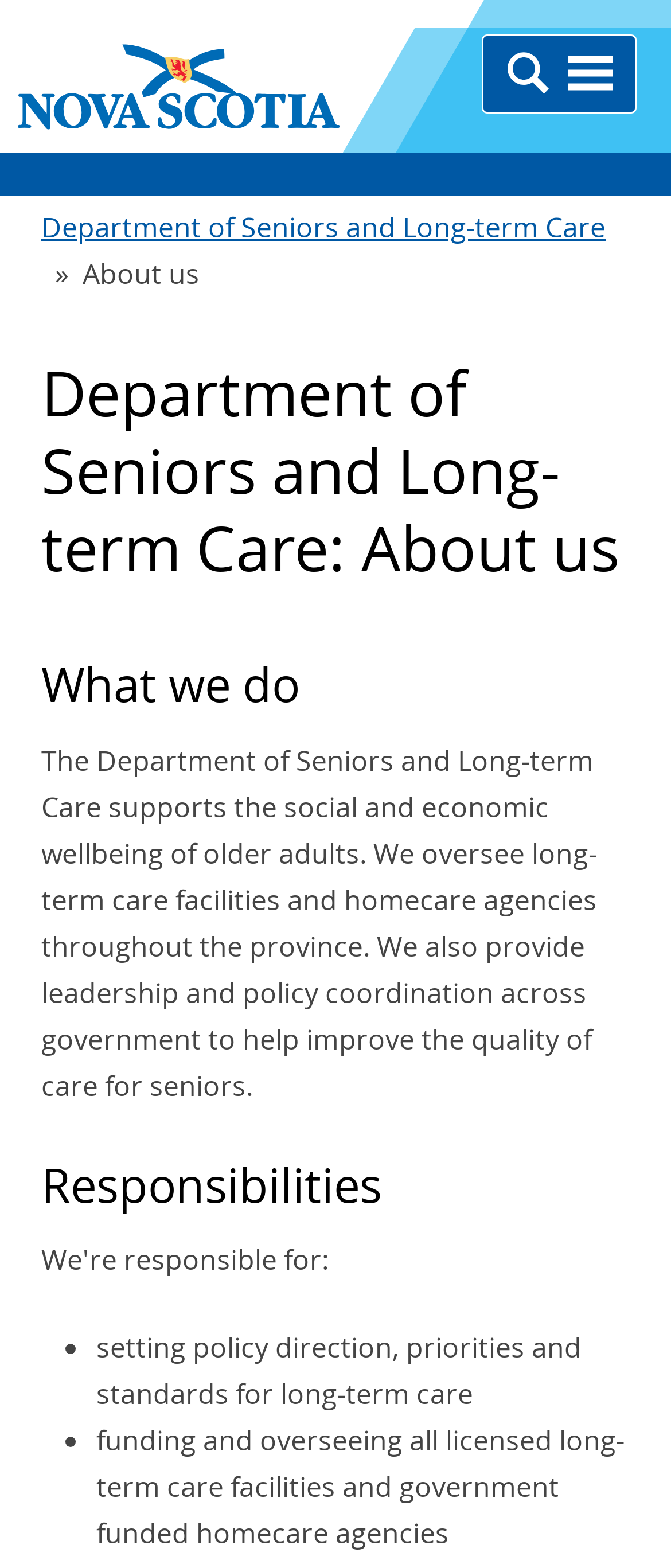Using the provided description: "alt="Province of Nova Scotia"", find the bounding box coordinates of the corresponding UI element. The output should be four float numbers between 0 and 1, in the format [left, top, right, bottom].

[0.0, 0.013, 0.533, 0.097]